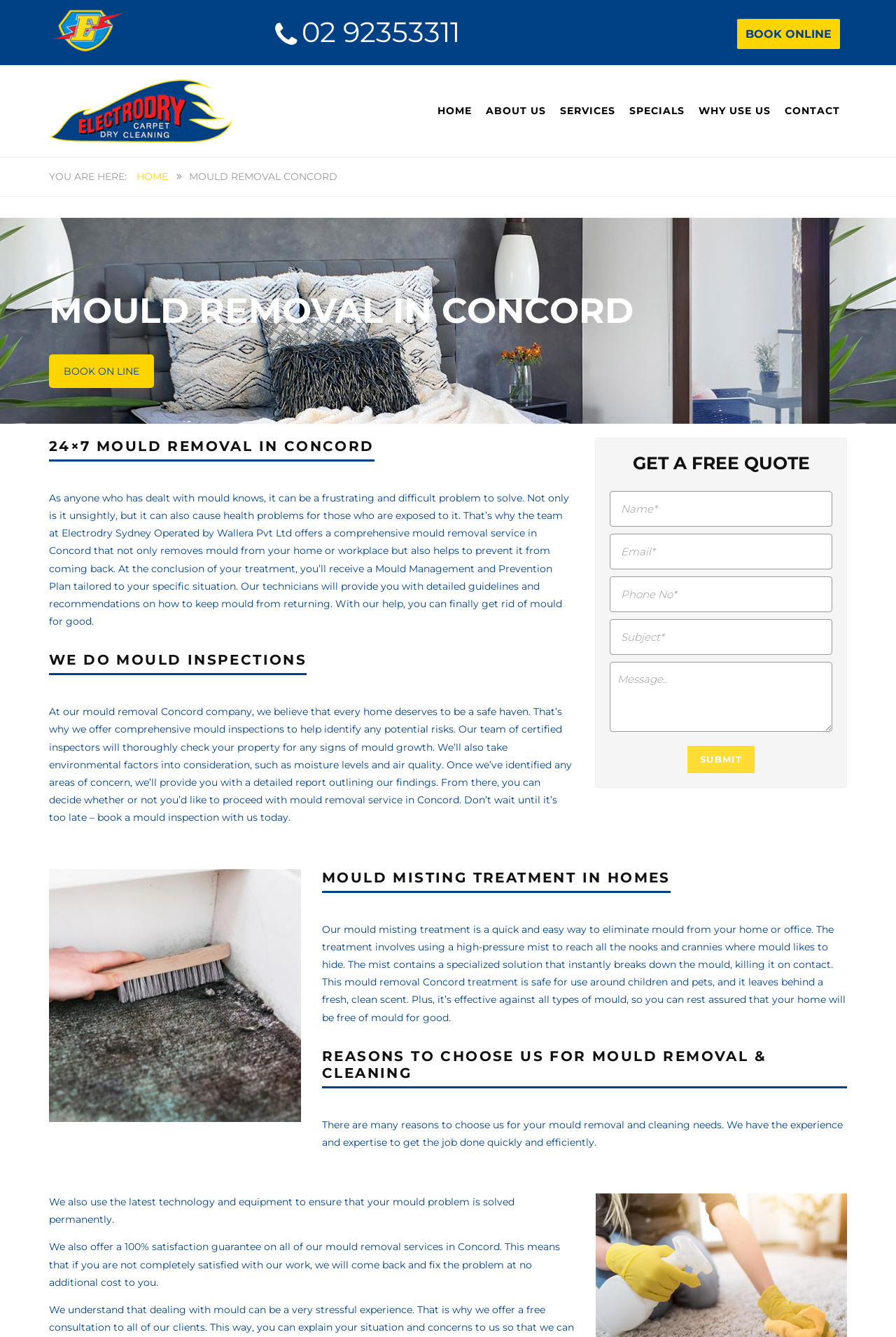Could you indicate the bounding box coordinates of the region to click in order to complete this instruction: "Click the BOOK ONLINE button".

[0.815, 0.013, 0.945, 0.036]